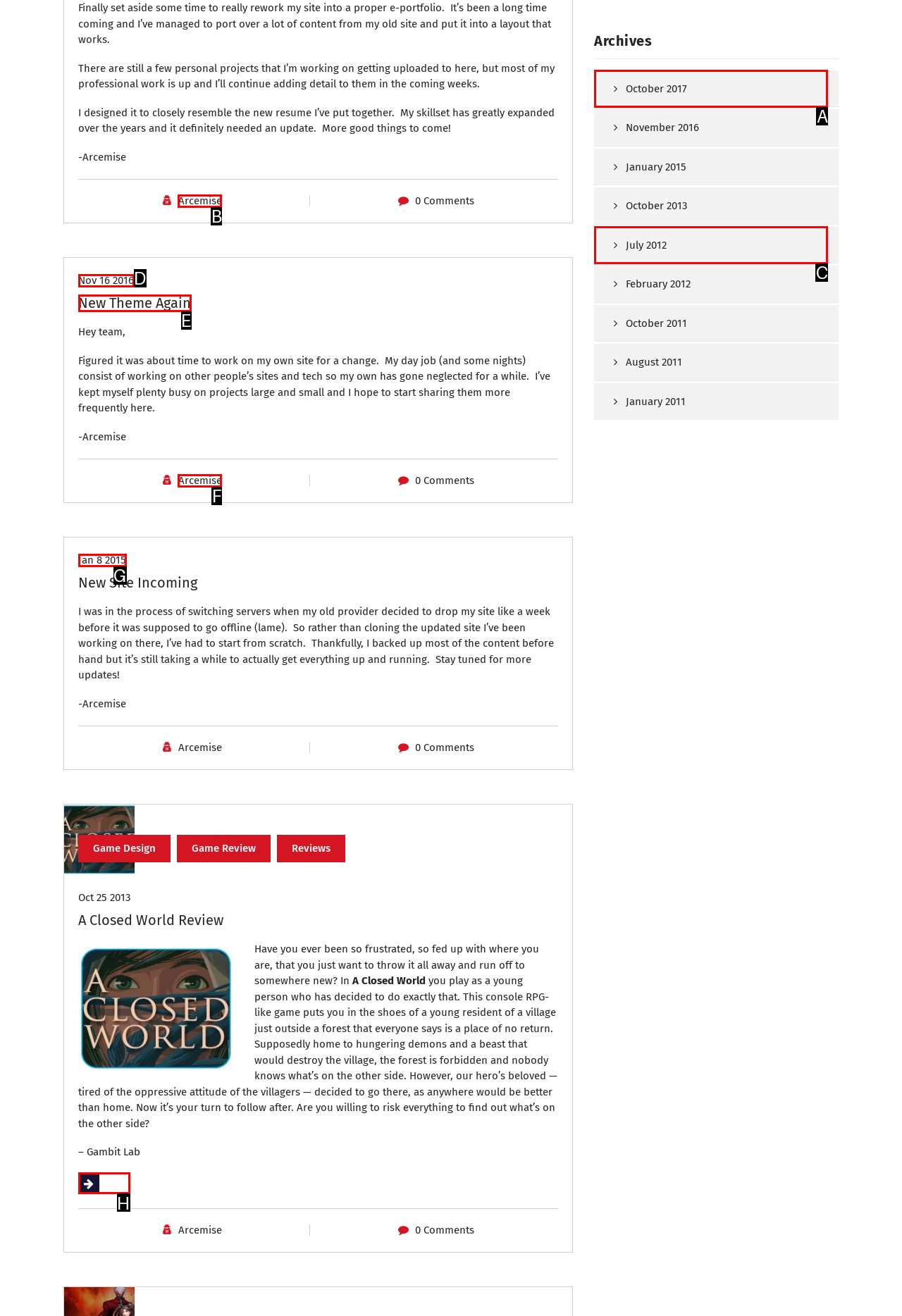Choose the option that matches the following description: Jan 8 2015
Answer with the letter of the correct option.

G